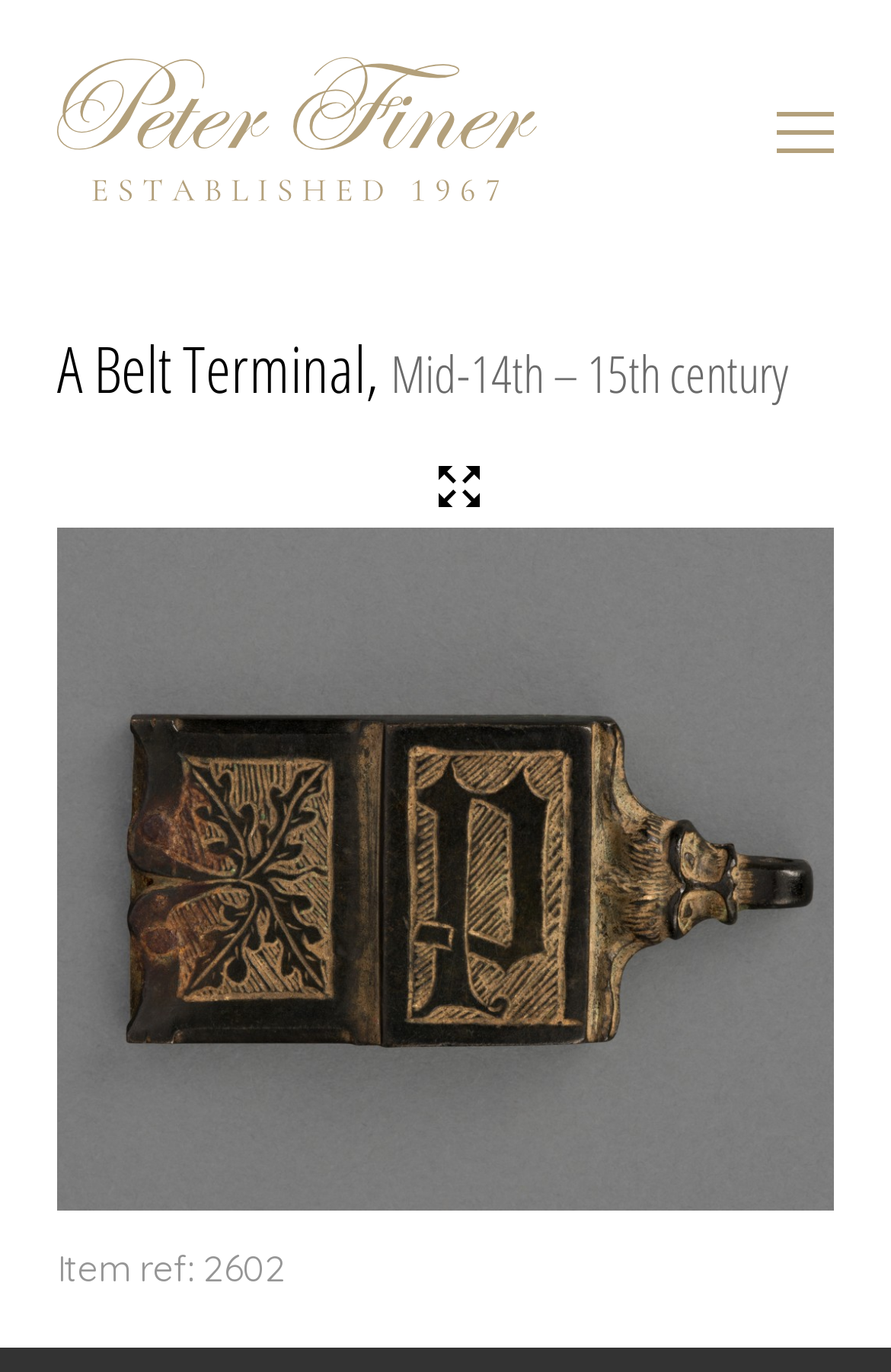Given the webpage screenshot, identify the bounding box of the UI element that matches this description: "Show menu".

[0.872, 0.081, 0.936, 0.111]